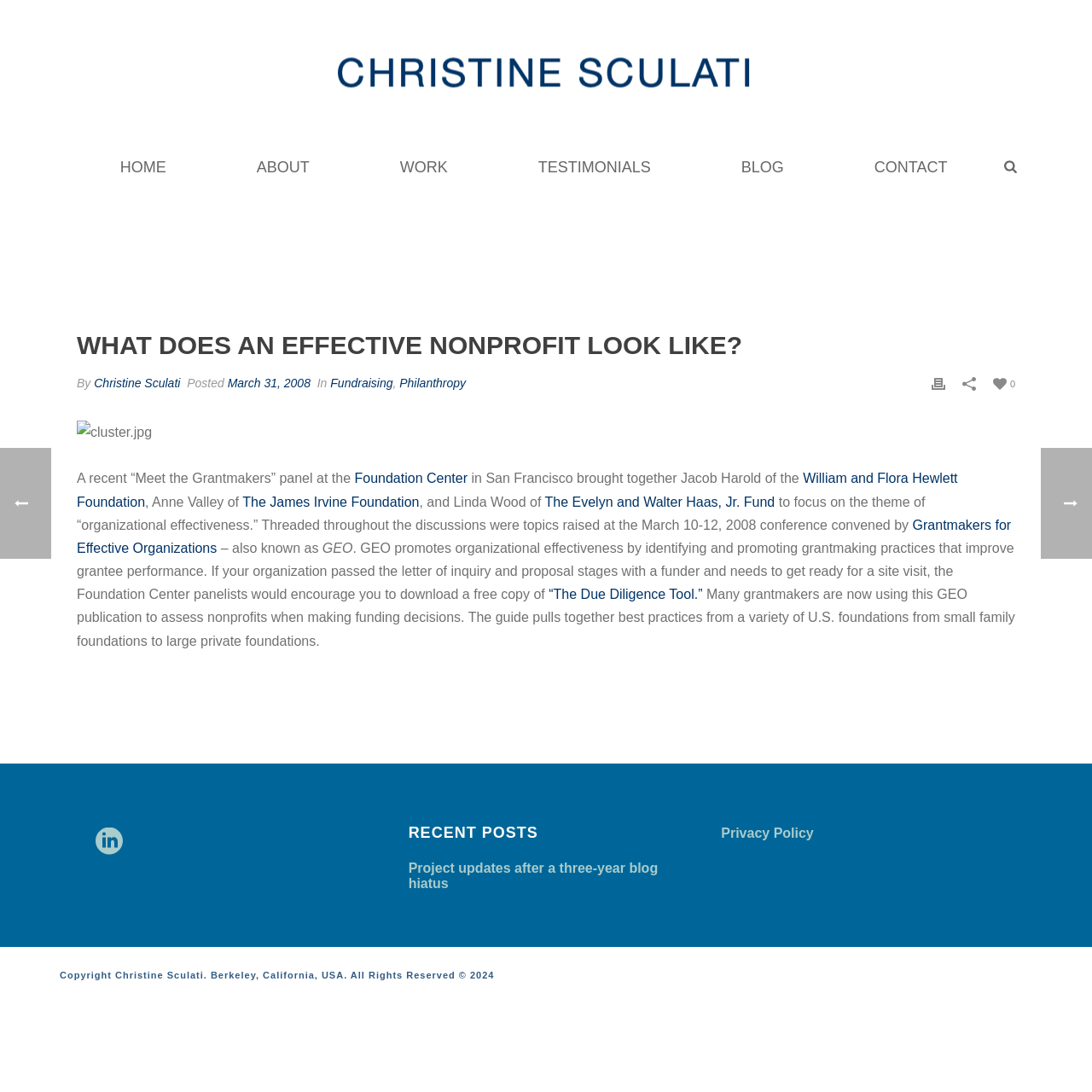Identify the bounding box coordinates of the part that should be clicked to carry out this instruction: "Visit the 'Foundation Center' website".

[0.325, 0.432, 0.428, 0.445]